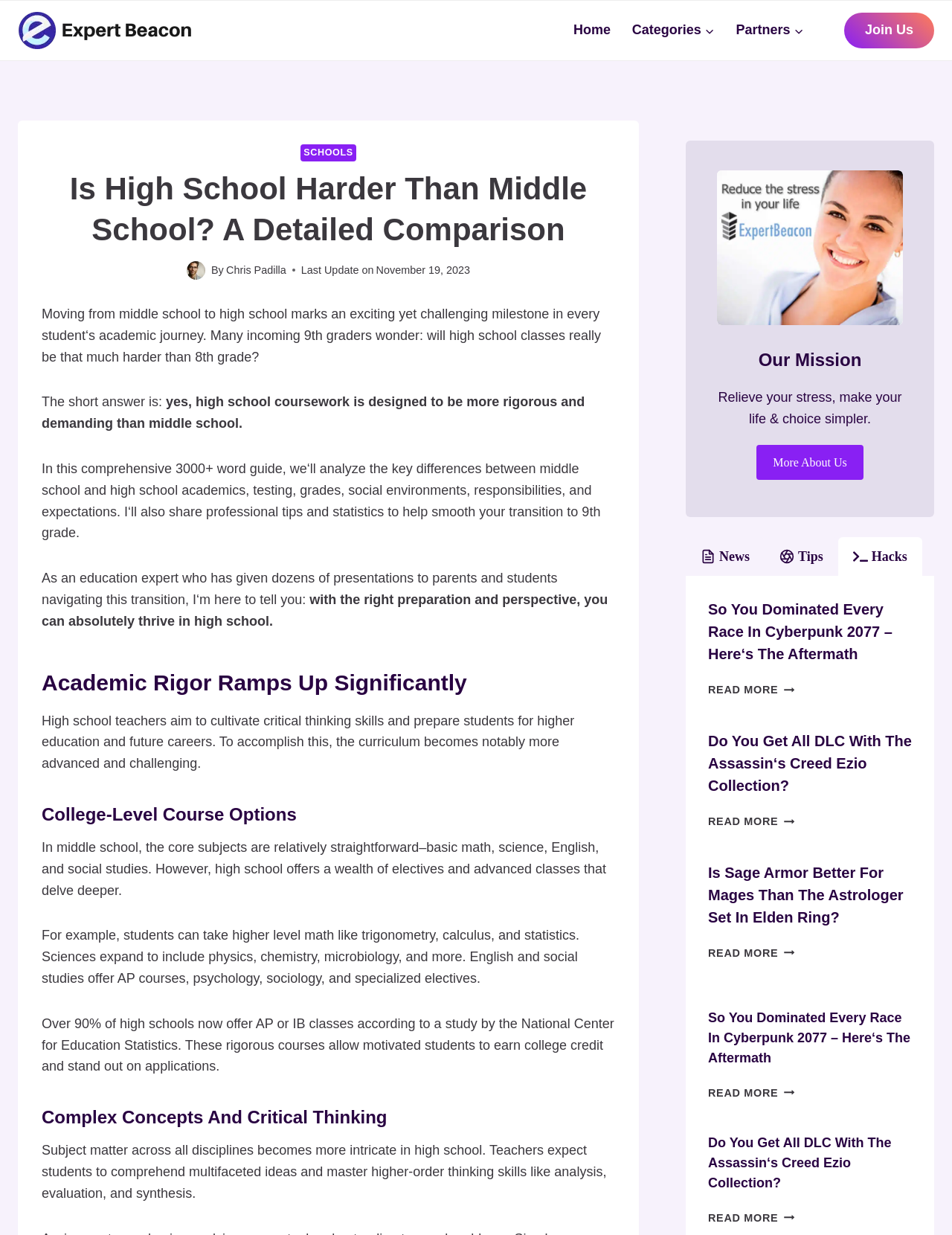Specify the bounding box coordinates of the element's area that should be clicked to execute the given instruction: "Click the 'DESSERTS' link". The coordinates should be four float numbers between 0 and 1, i.e., [left, top, right, bottom].

None